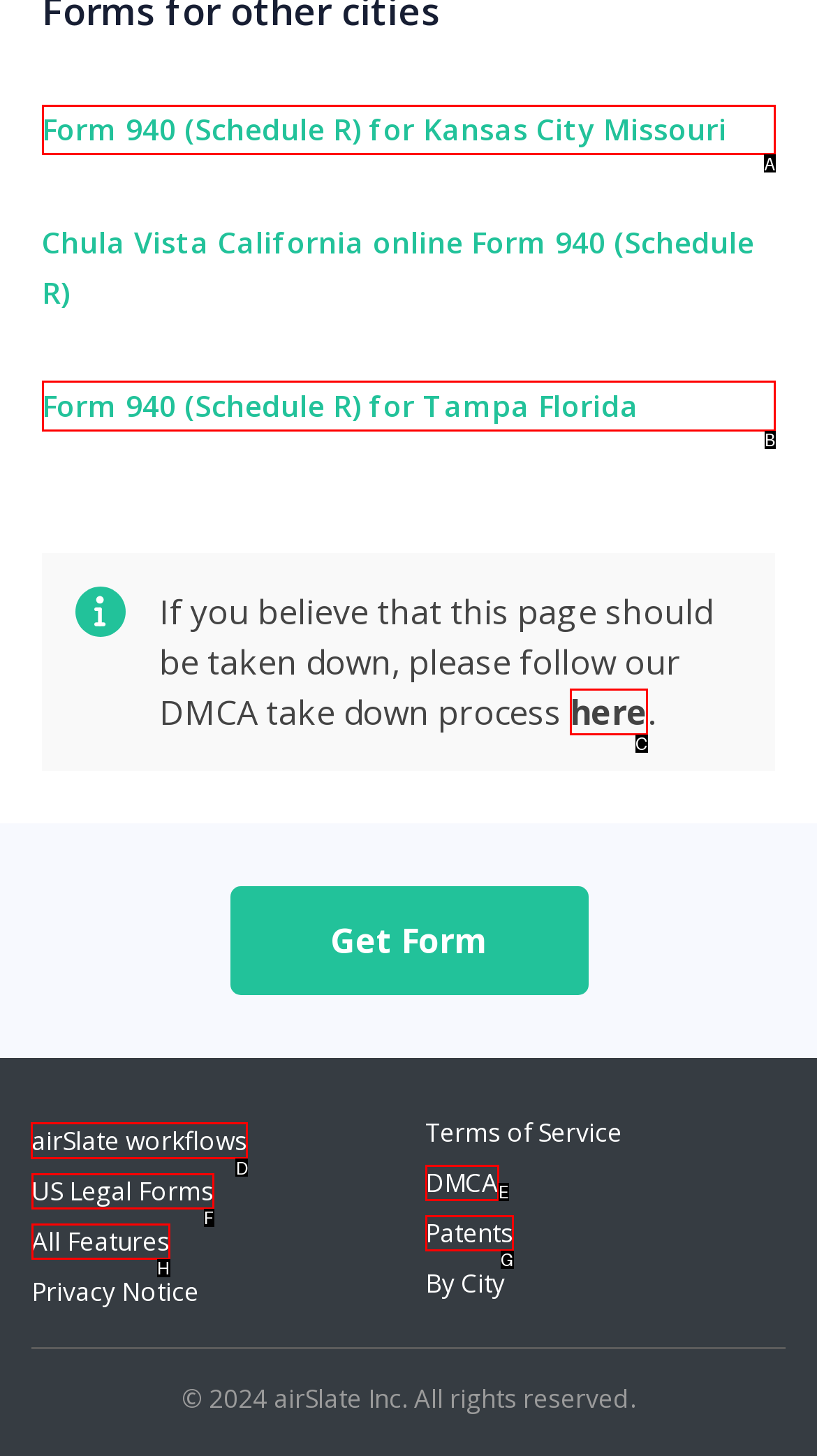Determine which UI element you should click to perform the task: Learn about airSlate workflows
Provide the letter of the correct option from the given choices directly.

D